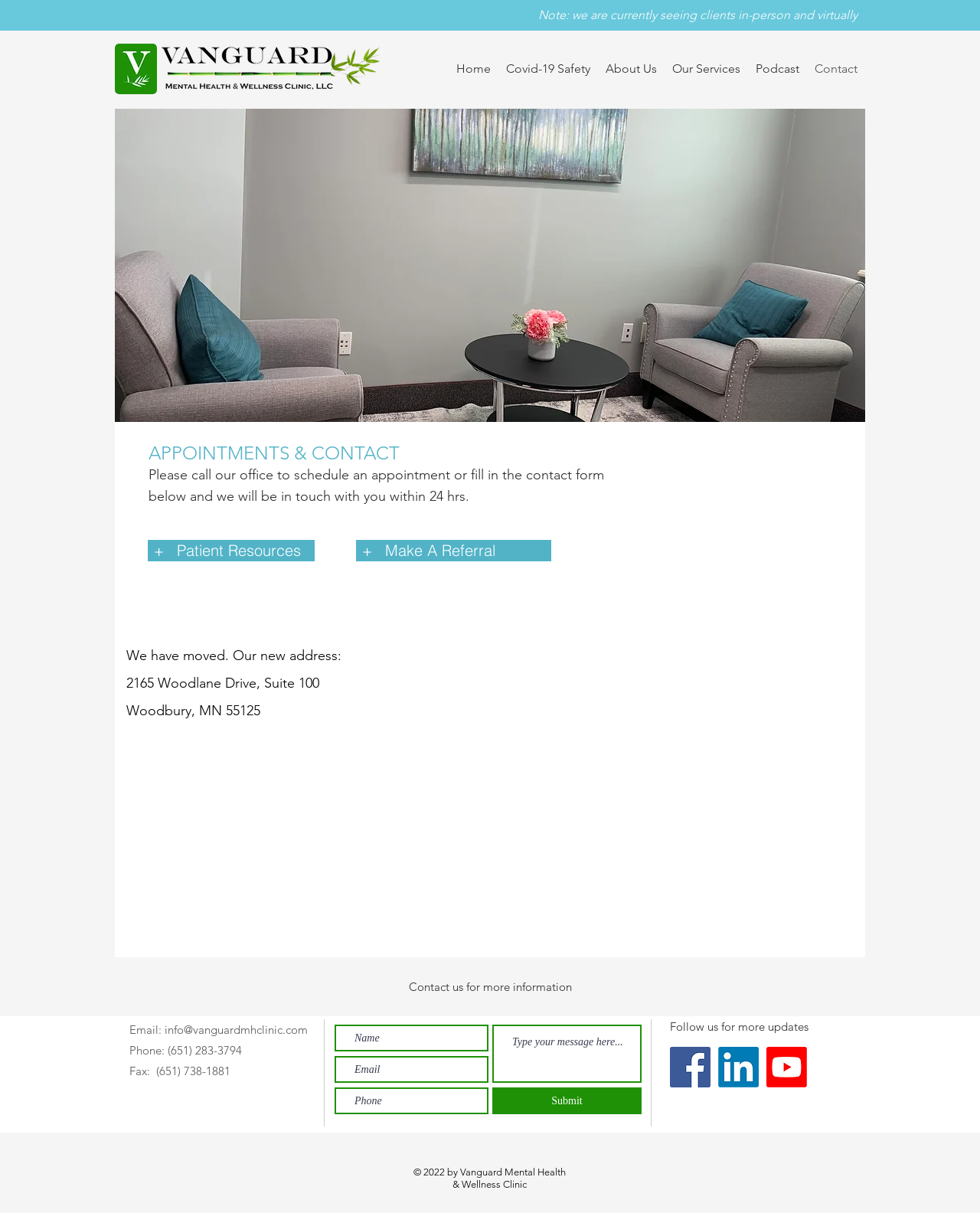What is the clinic's email address?
Make sure to answer the question with a detailed and comprehensive explanation.

I found the email address by looking at the contact information section of the webpage, where it is listed as 'Email: info@vanguardmhclinic.com'.